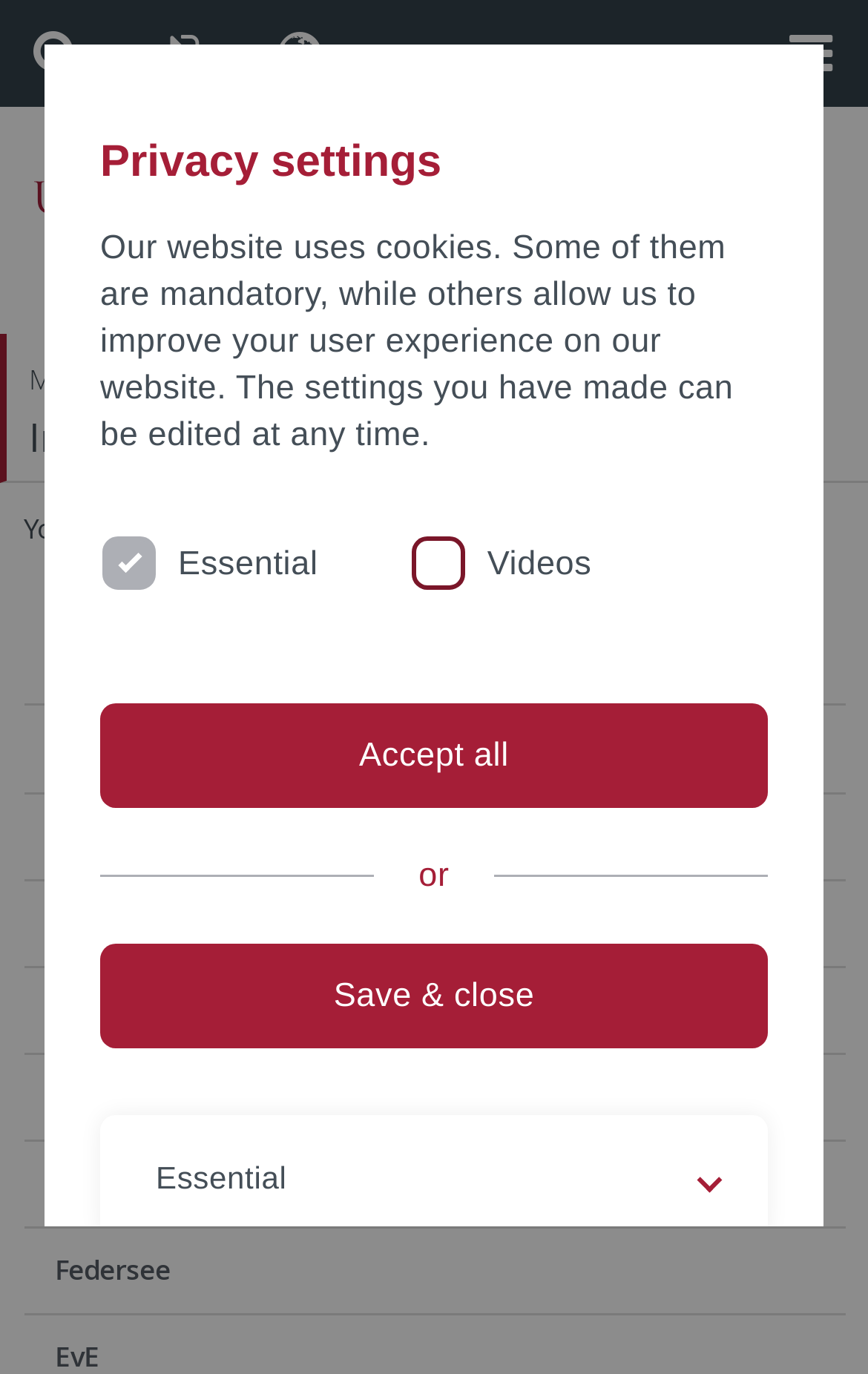Identify the bounding box coordinates necessary to click and complete the given instruction: "Click the logo of the University Tübingen".

[0.036, 0.112, 0.486, 0.186]